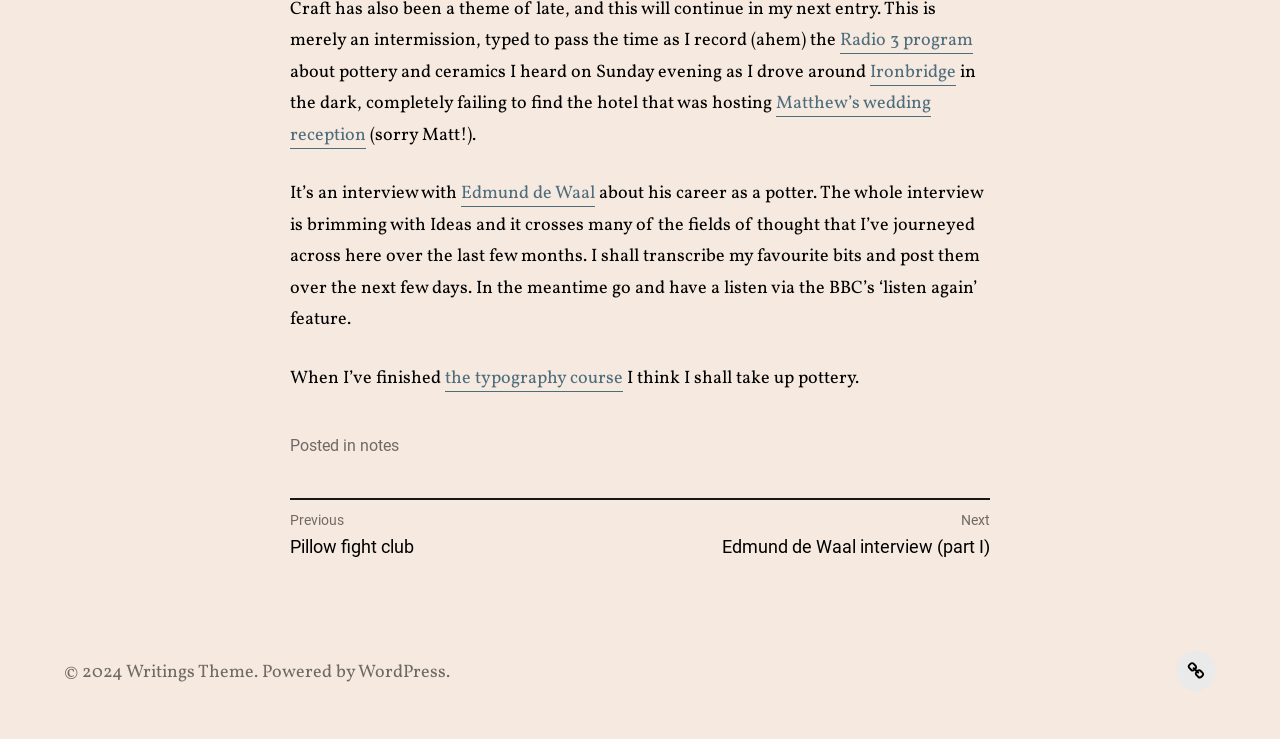What is the author's intention after finishing the typography course?
Please ensure your answer is as detailed and informative as possible.

The author mentions 'When I’ve finished the typography course I think I shall take up pottery.' which indicates their intention to take up pottery after completing the course.